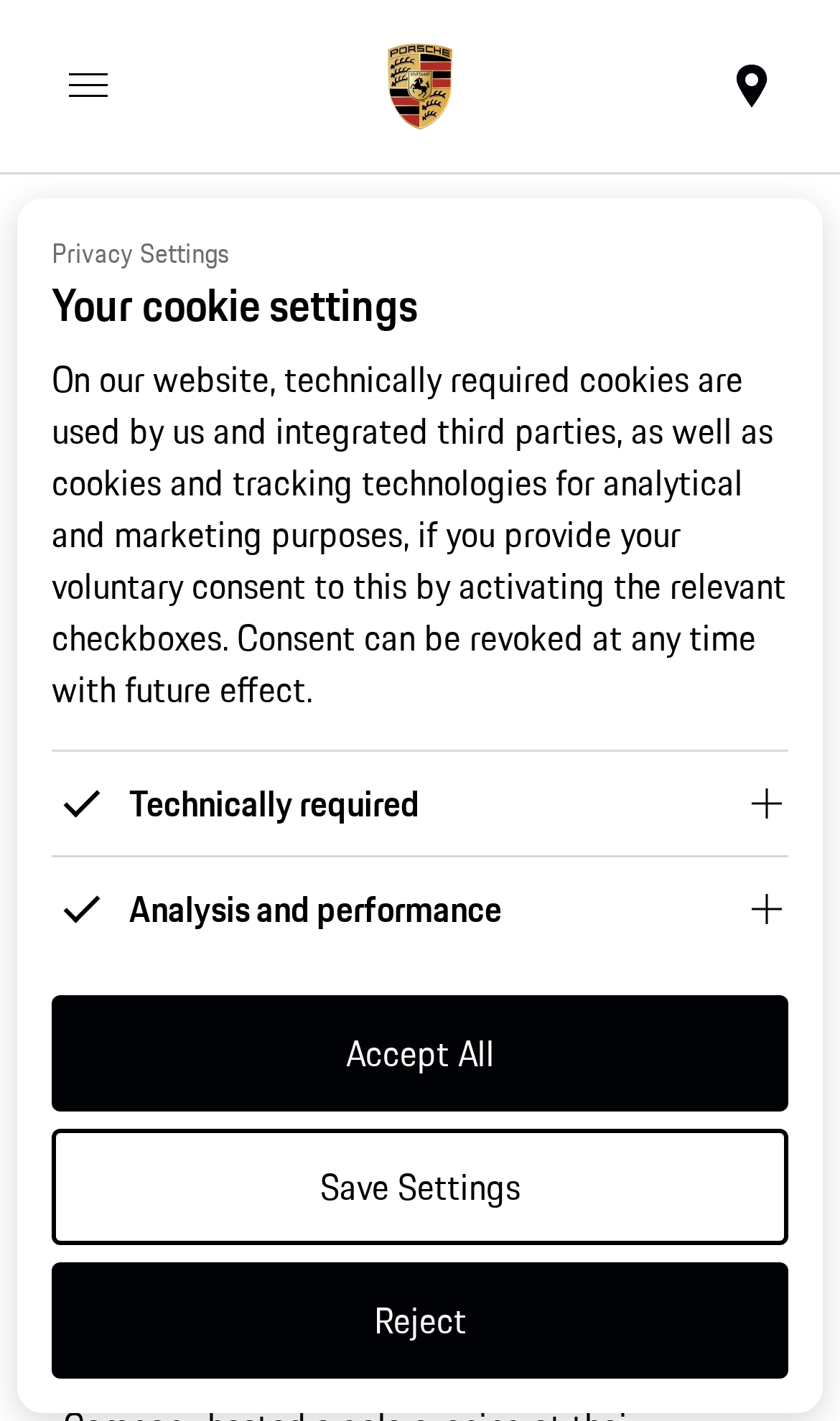Describe all the key features of the webpage in detail.

The webpage is about Porsche Centre Kuwait hosting a showcase for three vehicles from the Exclusive Manufaktur Program. At the top right corner, there is a dialog box for "Privacy Settings" that takes up most of the width of the page. Within this dialog box, there are several elements. At the top, there is a heading "Privacy Settings" followed by another heading "Your cookie settings". Below these headings, there is a block of text explaining the use of cookies and tracking technologies on the website.

Underneath the text, there are three checkboxes for "Technically required", "Analysis and performance", and "Marketing" cookies, each accompanied by a button labeled "Expand". These checkboxes and buttons are aligned vertically and take up a small width on the left side of the dialog box.

To the right of the checkboxes and buttons, there are three buttons: "Accept All", "Reject", and "Save Settings", which are stacked vertically and take up most of the width of the dialog box. The "Accept All" button is at the top, followed by the "Reject" button, and then the "Save Settings" button at the bottom.